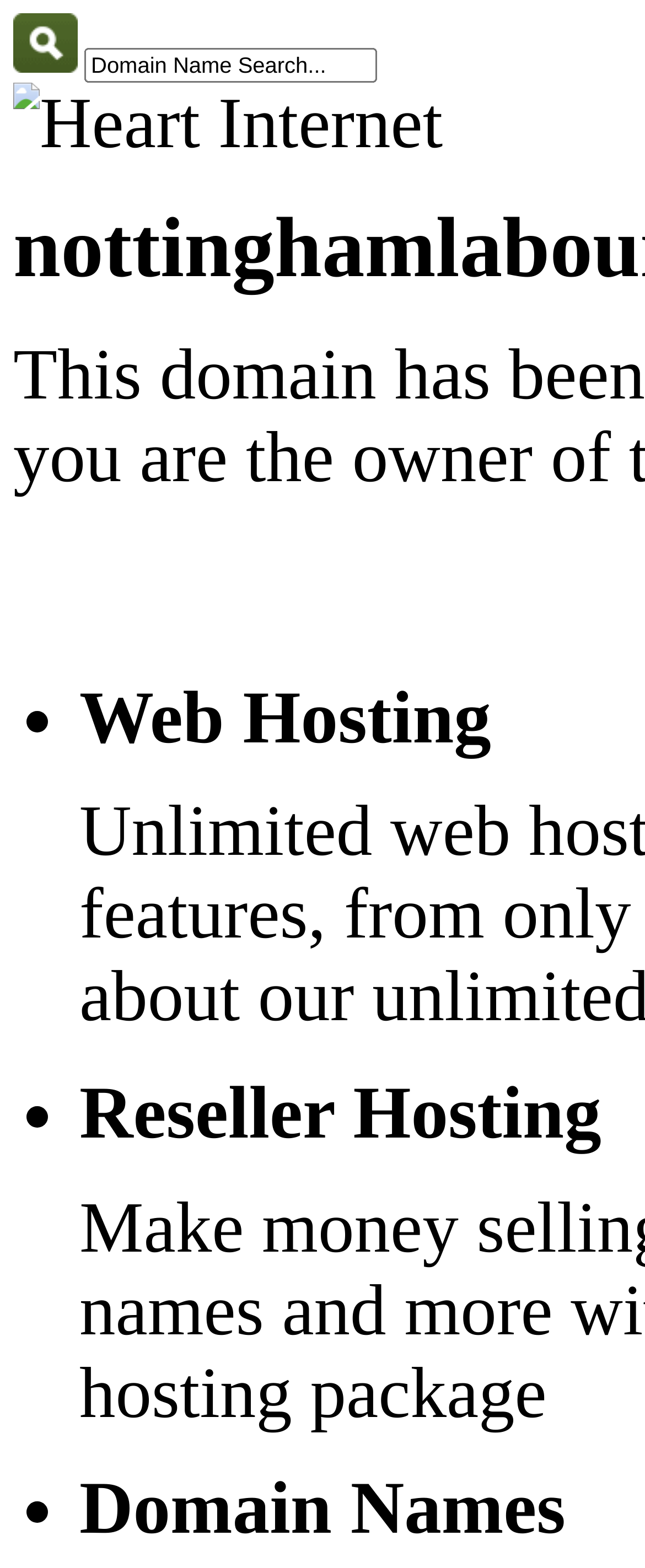Please give a succinct answer to the question in one word or phrase:
What is the purpose of the textbox?

Domain Name Search